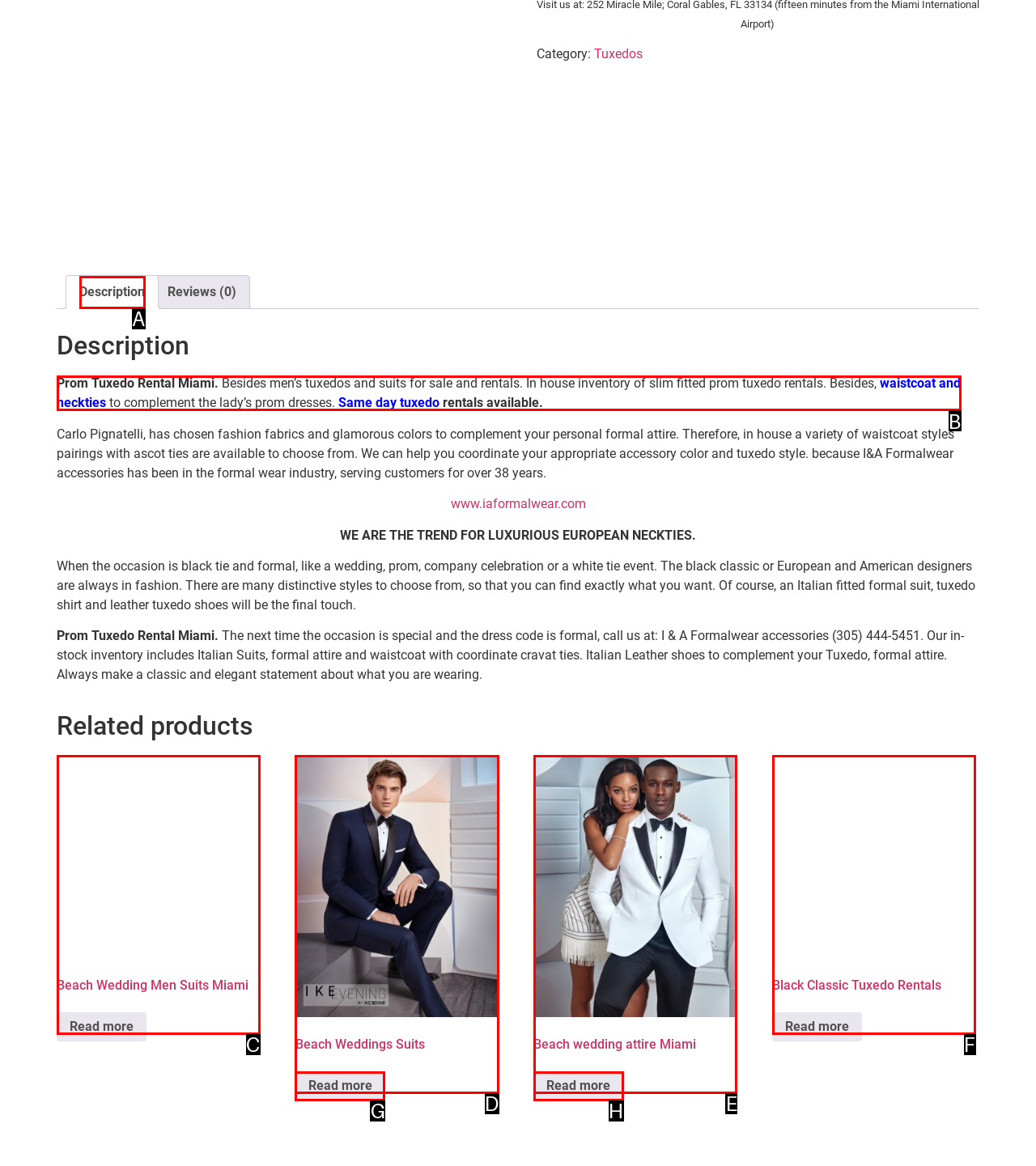Which HTML element among the options matches this description: waistcoat and neckties? Answer with the letter representing your choice.

B